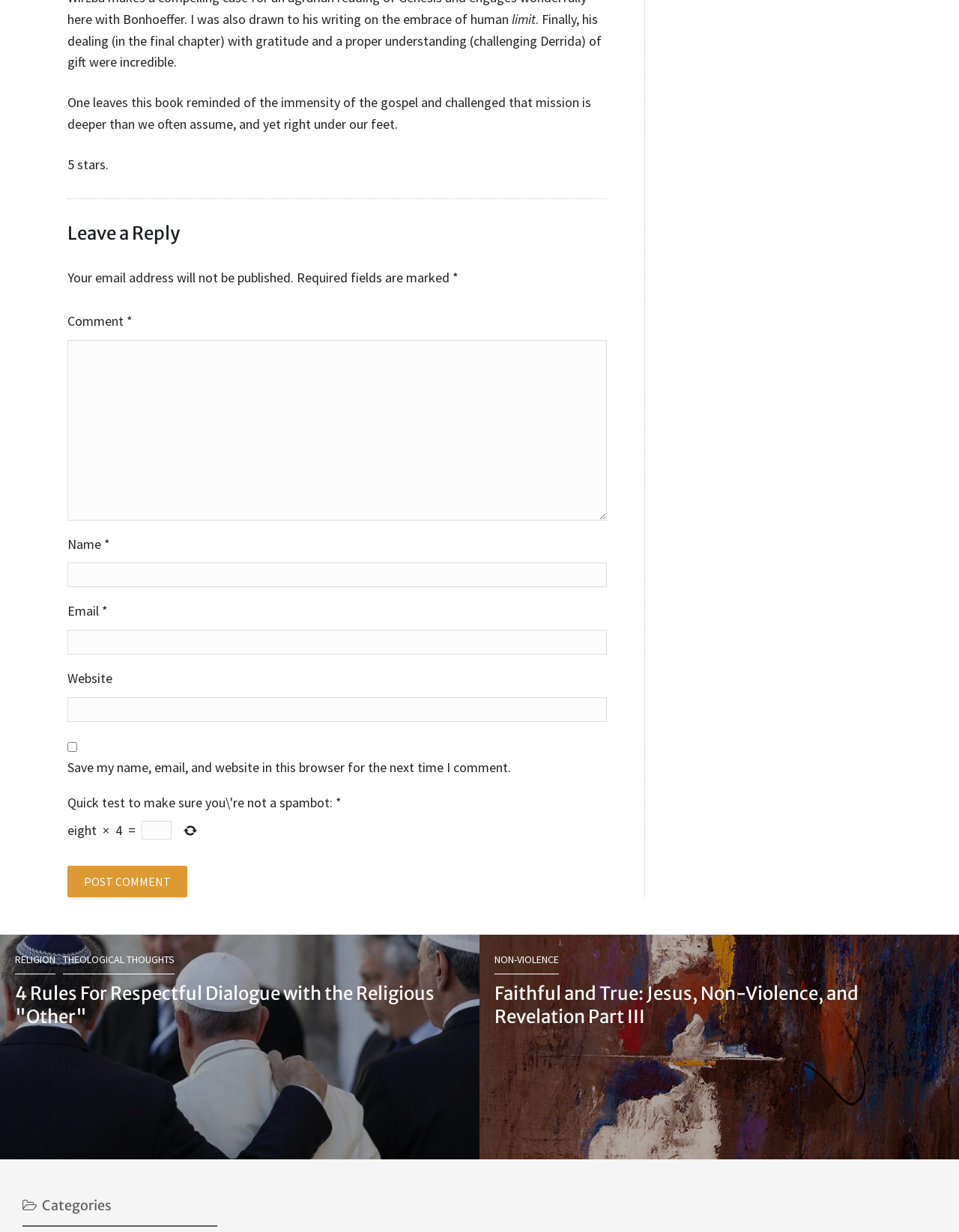Please specify the bounding box coordinates of the clickable region necessary for completing the following instruction: "Leave a comment". The coordinates must consist of four float numbers between 0 and 1, i.e., [left, top, right, bottom].

[0.07, 0.18, 0.633, 0.217]